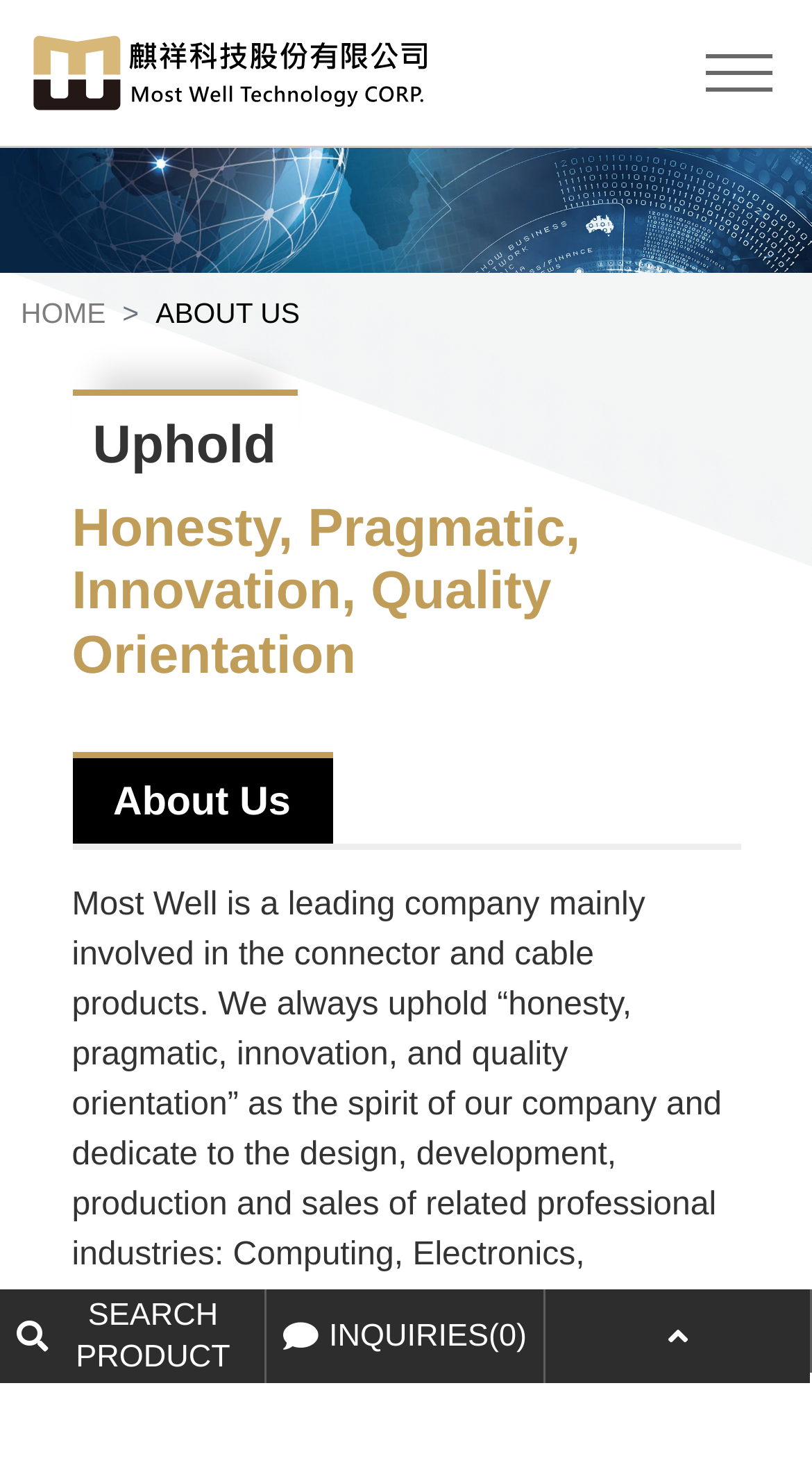Extract the main title from the webpage and generate its text.

Honesty, Pragmatic, Innovation, Quality Orientation